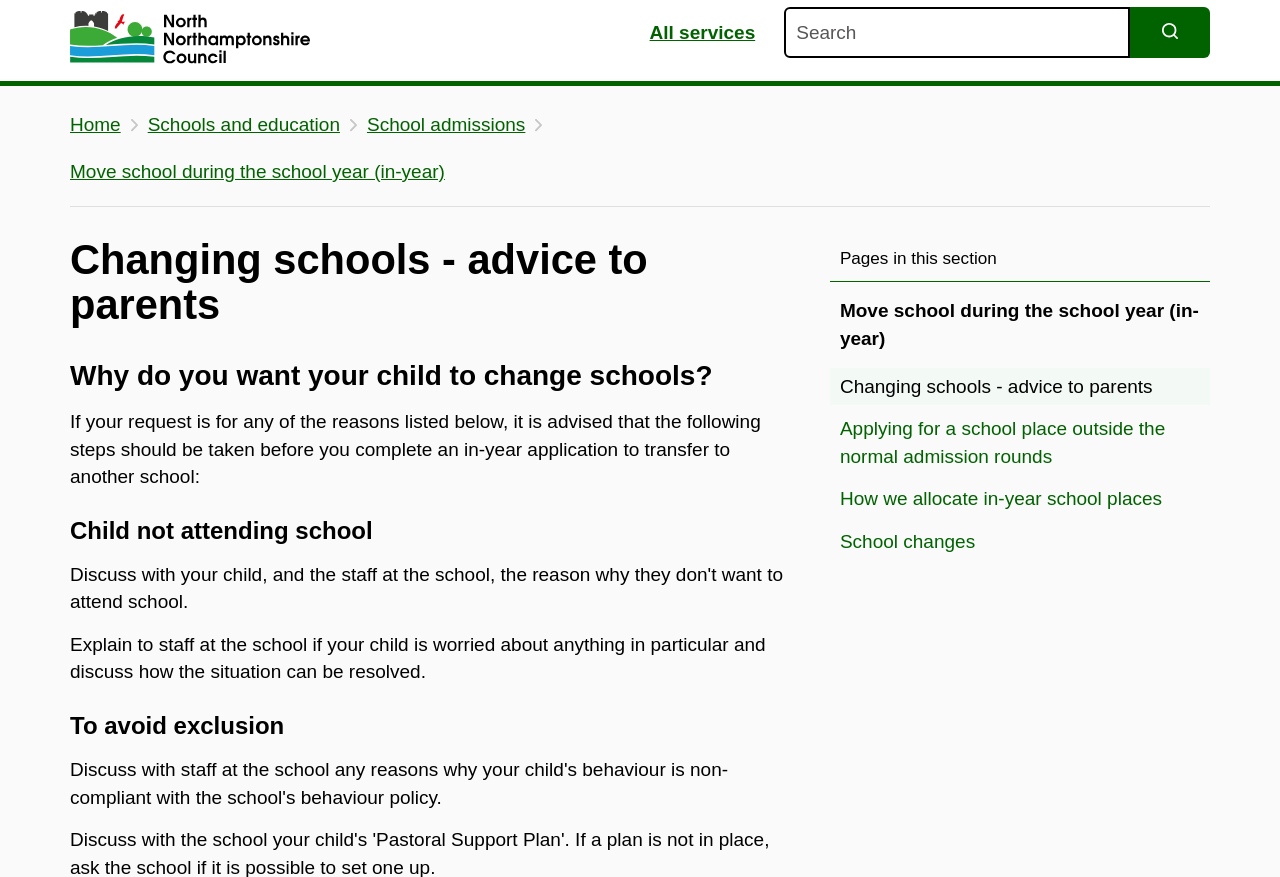From the given element description: "Schools and education", find the bounding box for the UI element. Provide the coordinates as four float numbers between 0 and 1, in the order [left, top, right, bottom].

[0.115, 0.115, 0.266, 0.169]